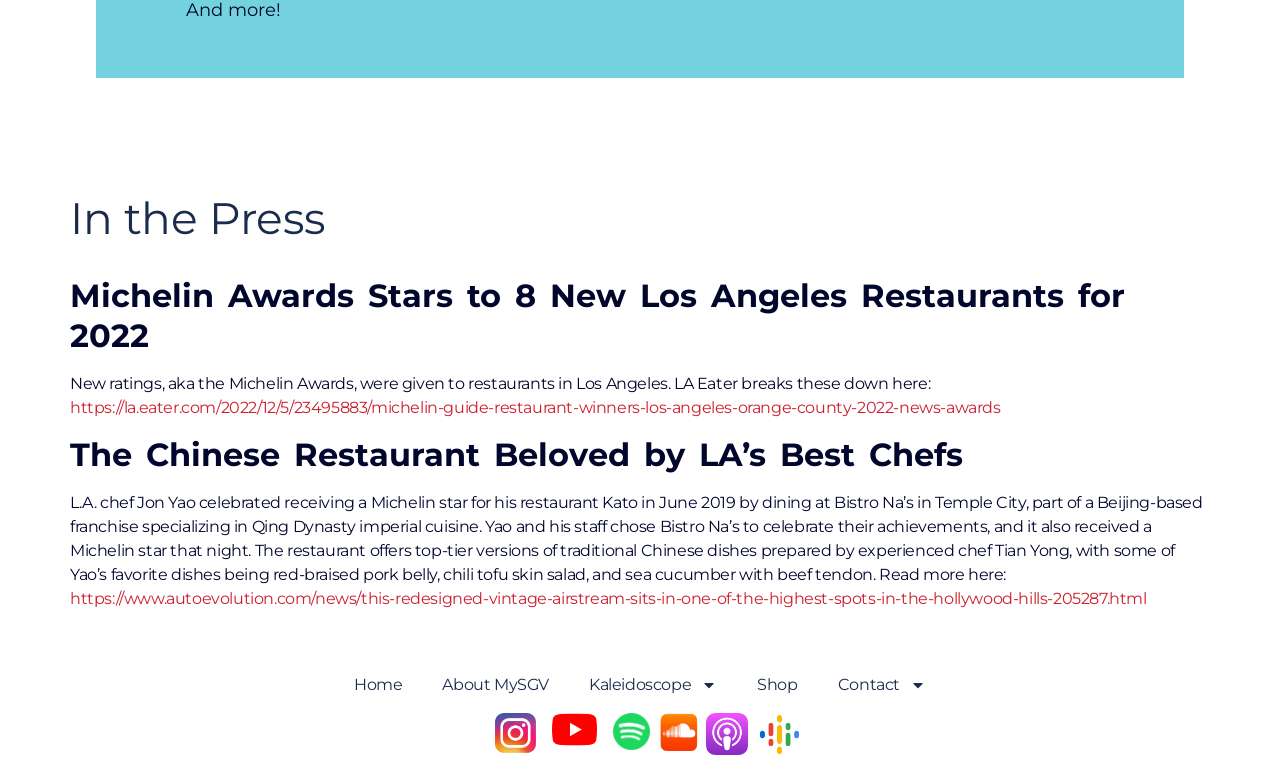Provide your answer to the question using just one word or phrase: What type of cuisine does Bistro Na’s specialize in?

Qing Dynasty imperial cuisine